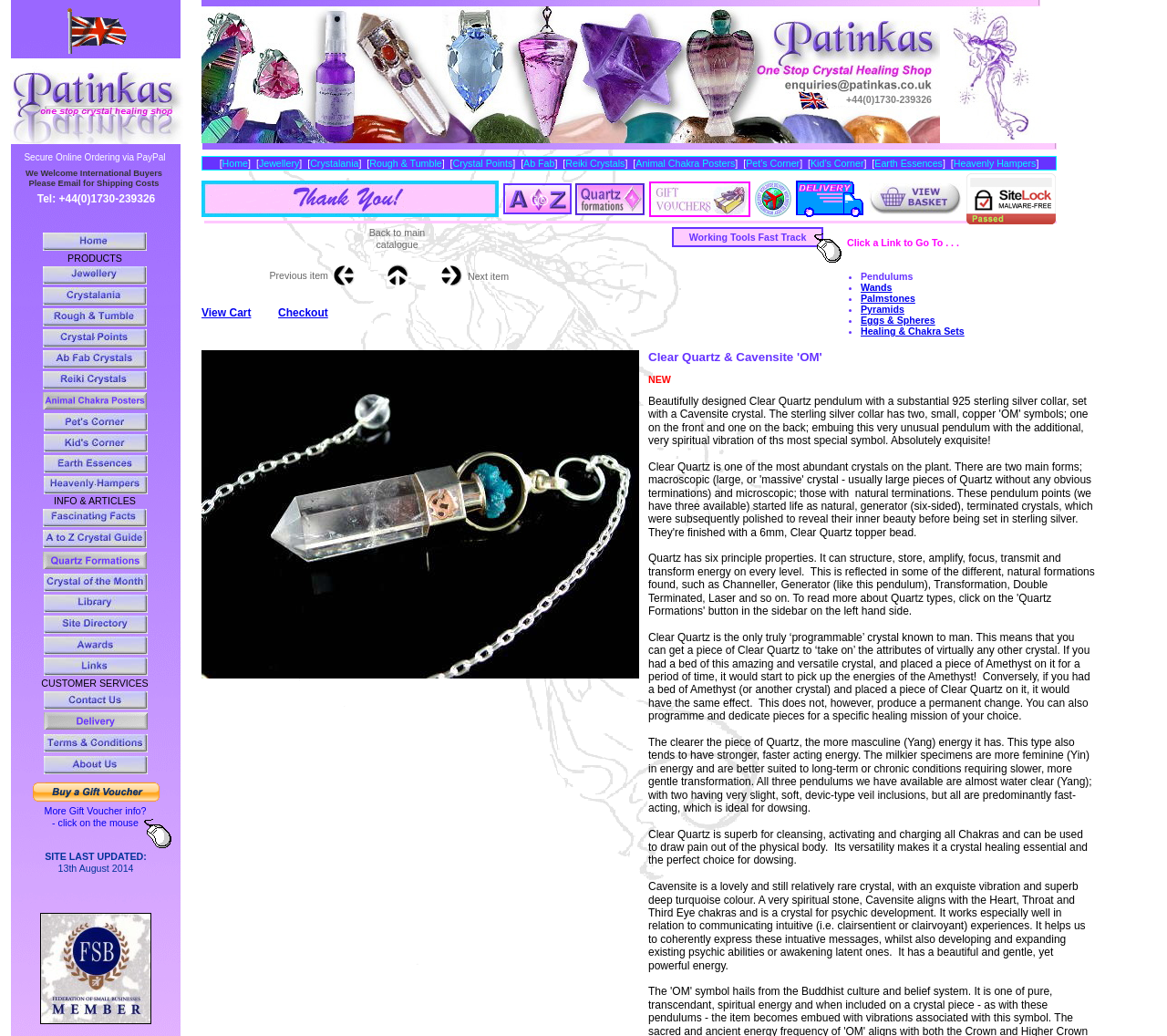How many images are on the webpage?
Look at the image and respond with a one-word or short-phrase answer.

Multiple